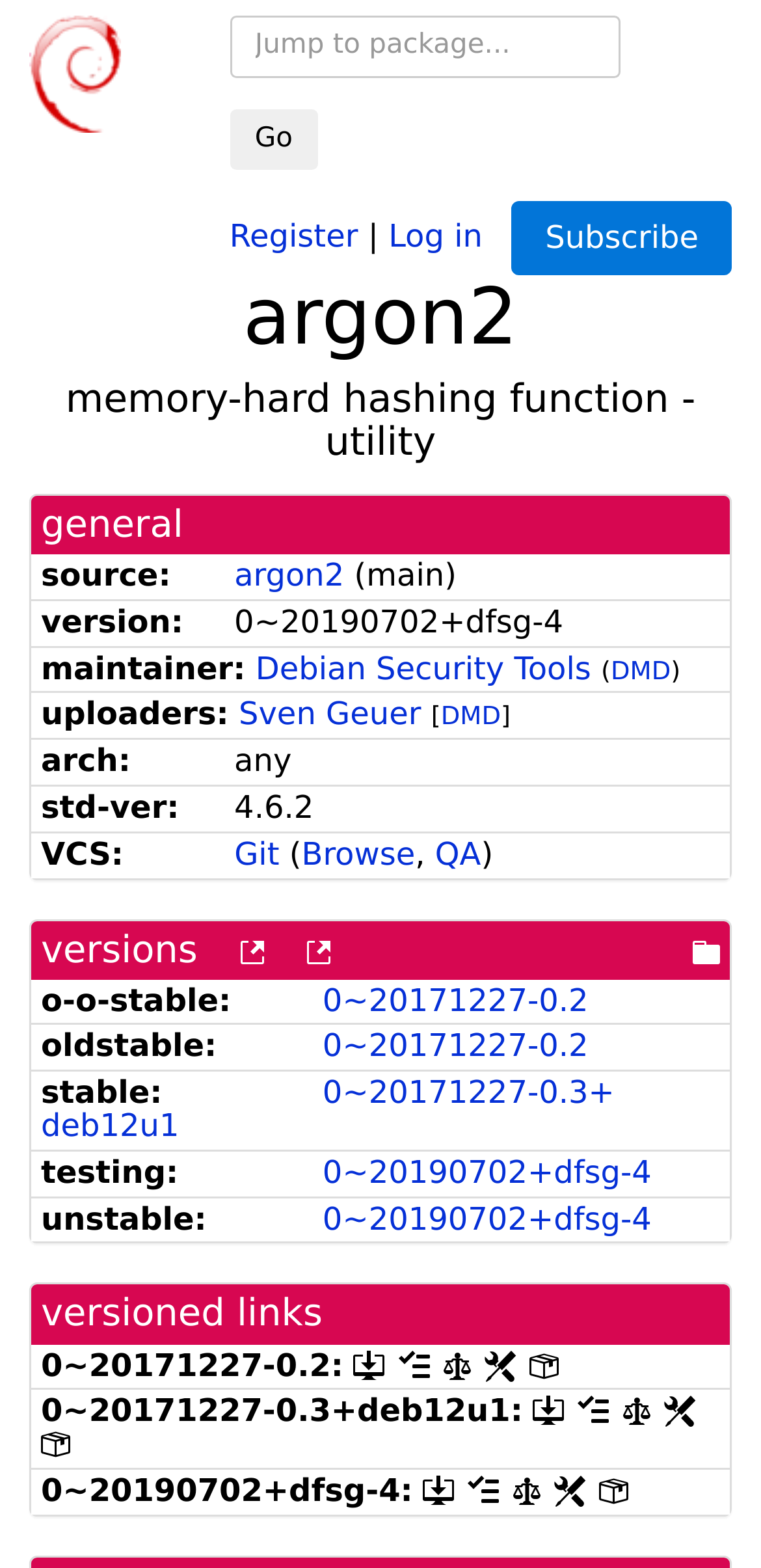What is the status of the argon2 package in Debian 12?
Please provide a comprehensive answer to the question based on the webpage screenshot.

The status of the argon2 package in Debian 12 can be found in the generic element with the text 'Debian 12 (bookworm / stable)' which is located in the section that lists the versions of the package in different Debian releases.